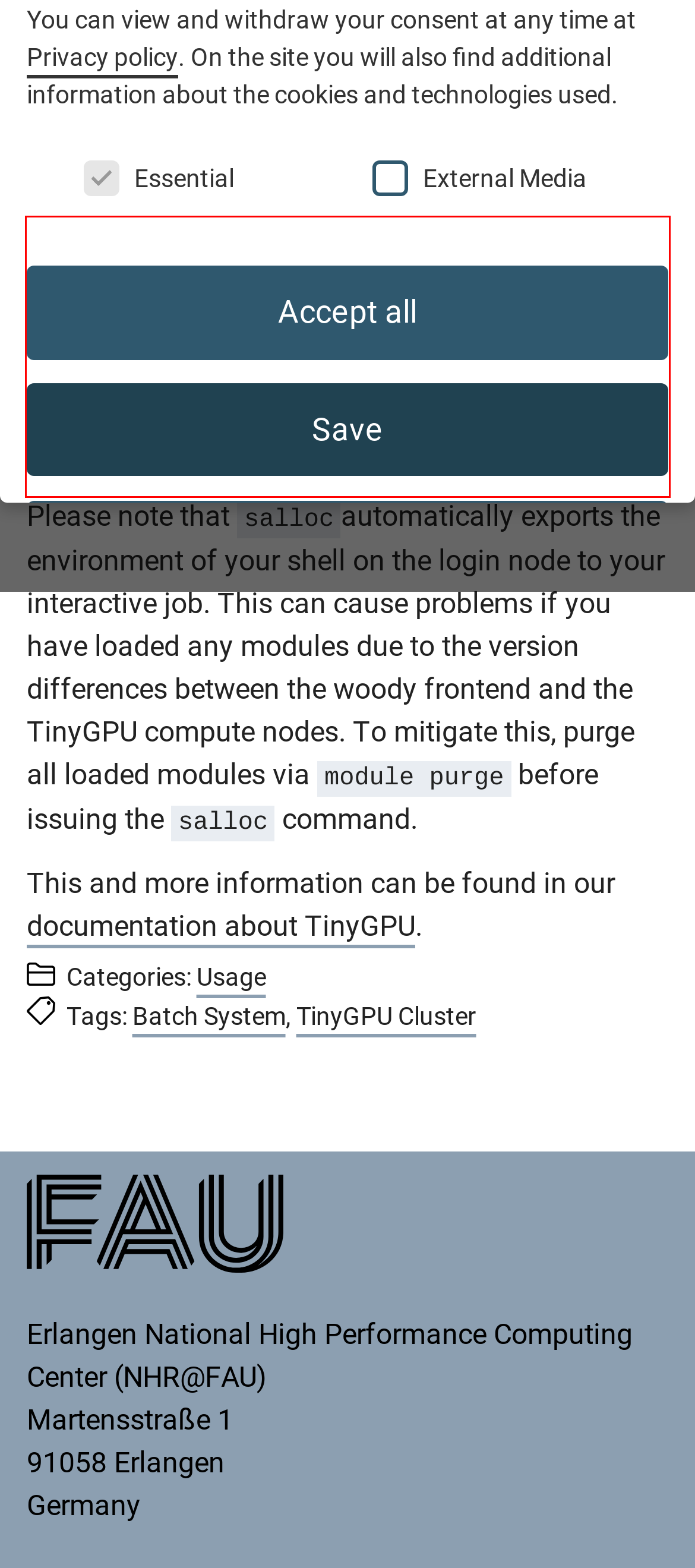Please analyze the screenshot of a webpage and extract the text content within the red bounding box using OCR.

This will give you an interactive shell for 30 minutes on one of the nodes, allocating 1 GPU and the respective number of CPU cores. There, you can then for example compile your code or do test runs of your binary. For MPI-parallel binaries, use sruninstead of mpirun.